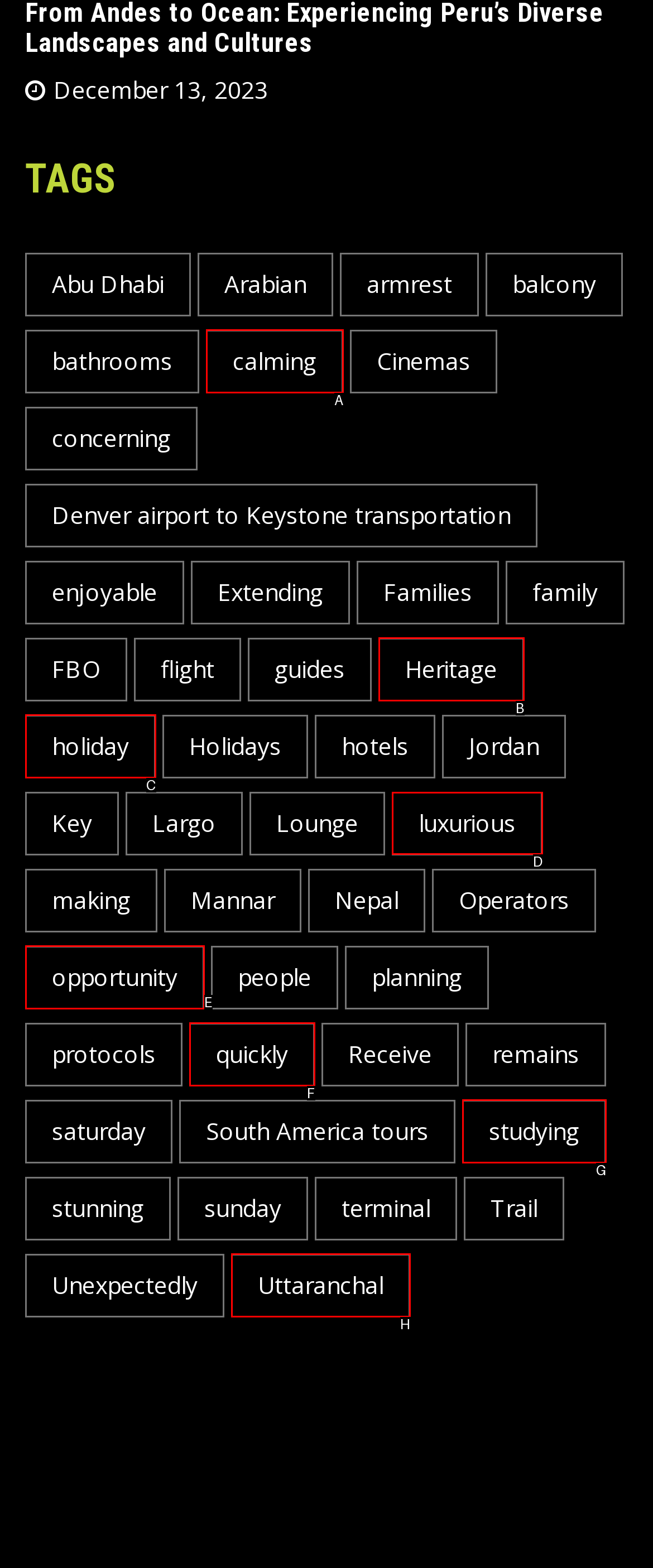Determine the HTML element to be clicked to complete the task: Leave a comment. Answer by giving the letter of the selected option.

None